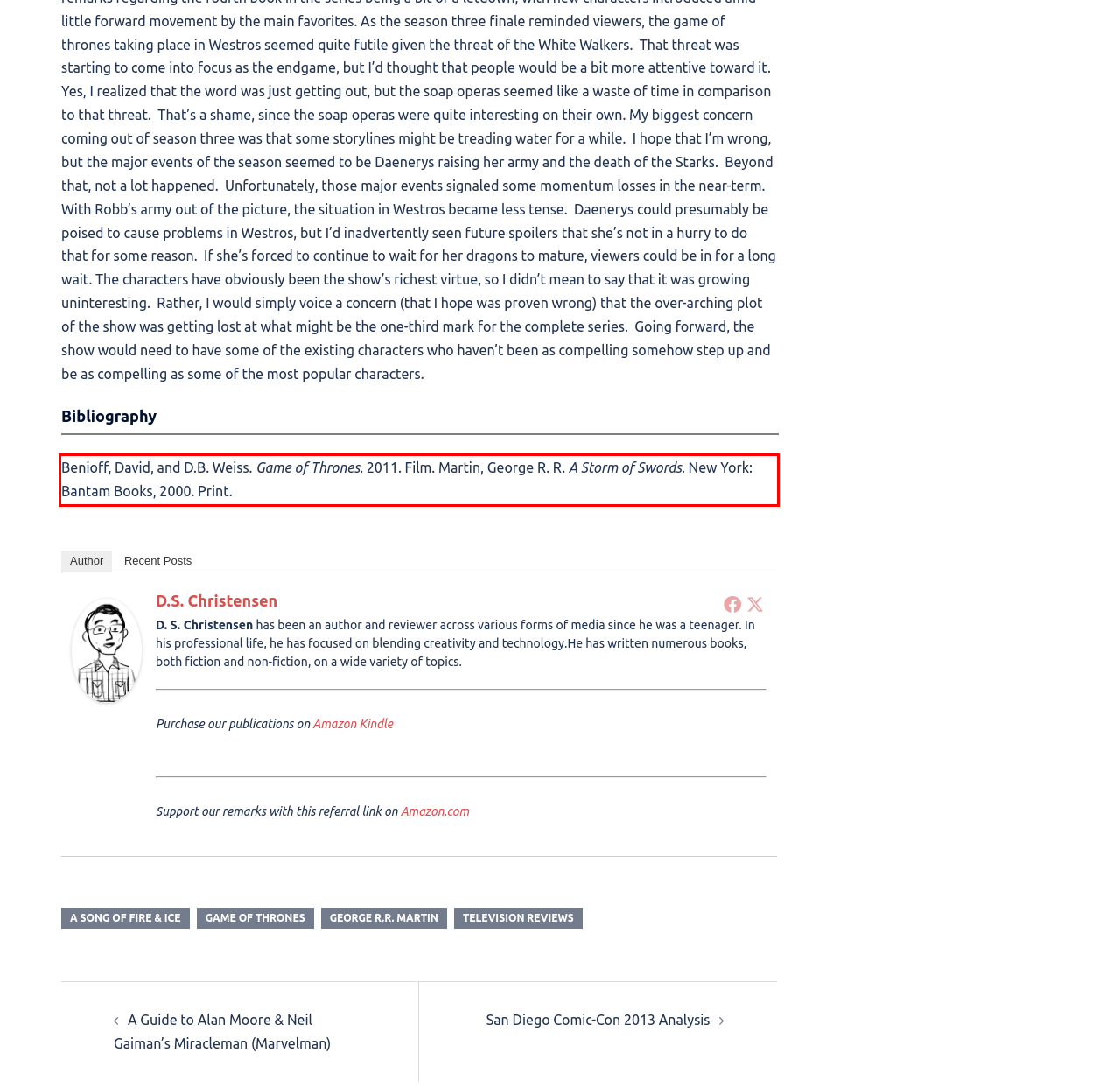You have a screenshot of a webpage with a UI element highlighted by a red bounding box. Use OCR to obtain the text within this highlighted area.

Benioff, David, and D.B. Weiss. Game of Thrones. 2011. Film. Martin, George R. R. A Storm of Swords. New York: Bantam Books, 2000. Print.